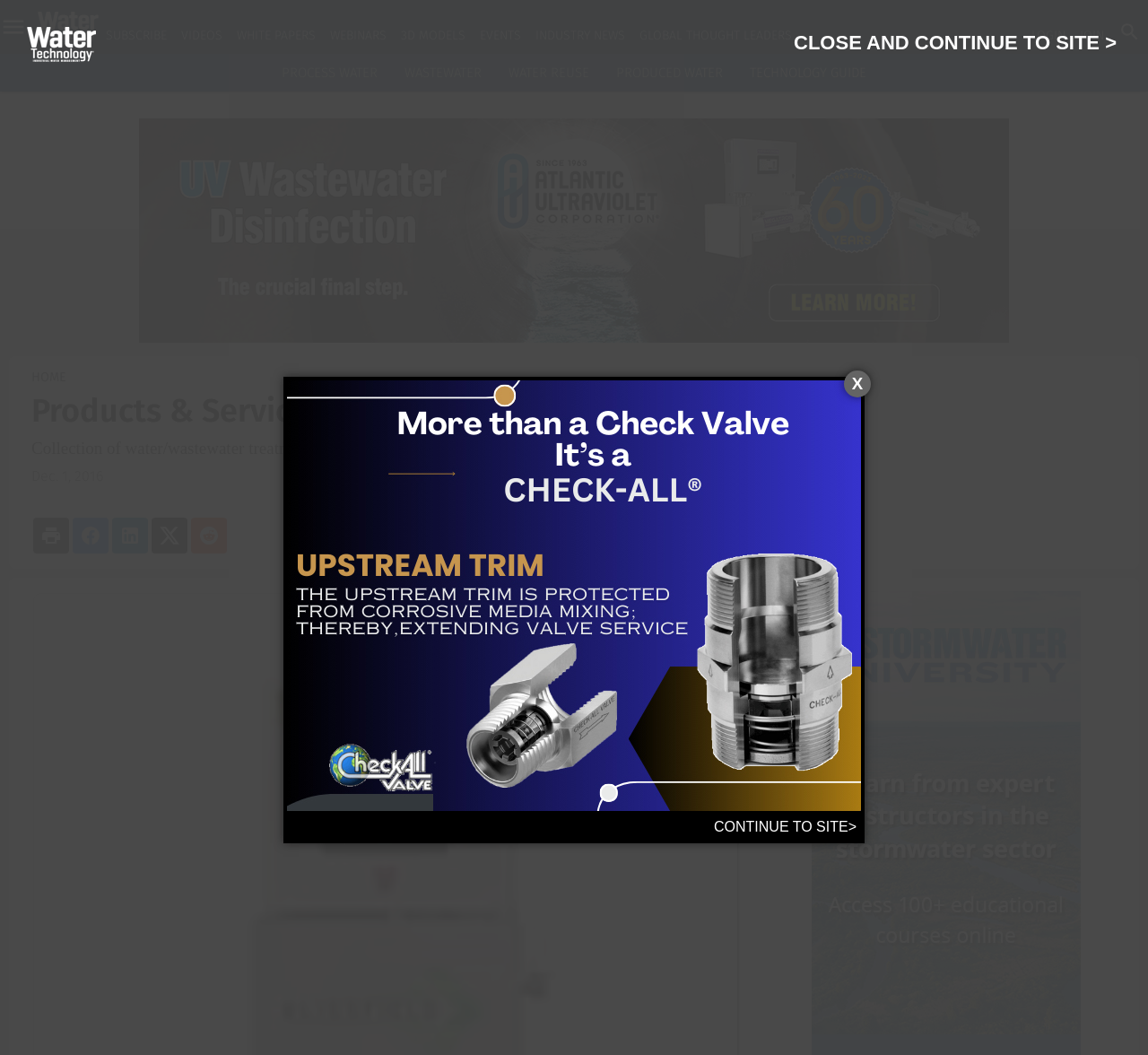Detail the various sections and features present on the webpage.

This webpage is about water and wastewater treatment products and services. At the top left, there is a logo of "Water Technology" with a link to the website's homepage. Next to it, there are several links to subscribe, videos, white papers, webinars, 3D models, events, industry news, and global thought leaders. On the top right, there are links to login and join.

Below the top navigation bar, there are three main sections: topics, resources, and user tools. The topics section has links to process water, wastewater, water reuse, produced water, and technology guide. The resources section has links to magazine, videos, white papers, webinars, events, and global thought leaders. The user tools section has links to subscribe, advertise, about us, contact us, privacy policy, and terms and conditions.

On the left side, there are social media links to Facebook, LinkedIn, and Twitter. In the middle of the page, there is a large advertisement iframe. Below it, there is a heading "Products & Services: Water/Wastewater Treatment" followed by a brief description of the webpage's content. There is also a date "Dec. 1, 2016" and a few links to unknown pages.

At the bottom of the page, there are several links to unknown pages, and a "CLOSE AND CONTINUE TO SITE" button. On the right side, there is another advertisement iframe.